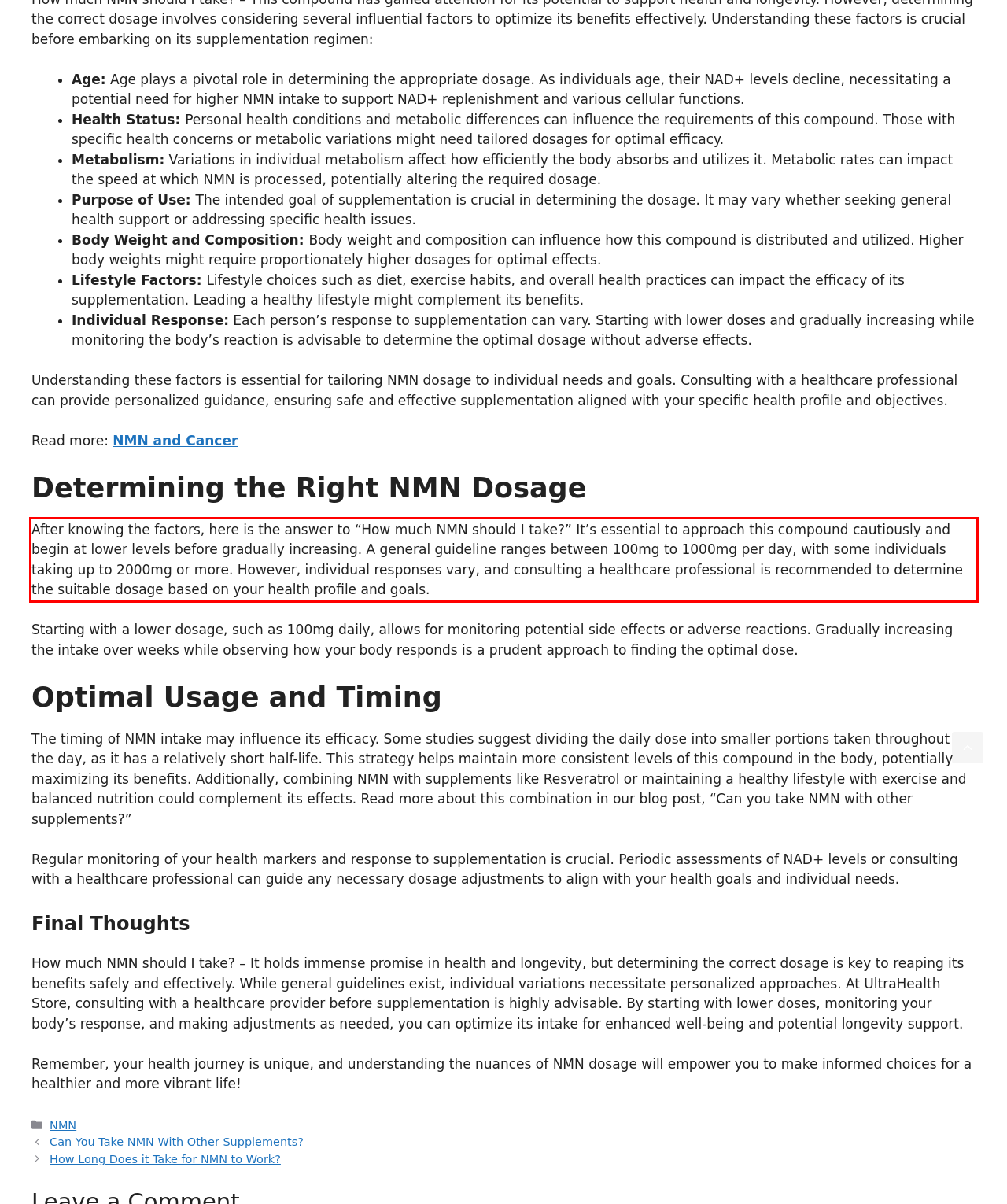Examine the screenshot of the webpage, locate the red bounding box, and perform OCR to extract the text contained within it.

After knowing the factors, here is the answer to “How much NMN should I take?” It’s essential to approach this compound cautiously and begin at lower levels before gradually increasing. A general guideline ranges between 100mg to 1000mg per day, with some individuals taking up to 2000mg or more. However, individual responses vary, and consulting a healthcare professional is recommended to determine the suitable dosage based on your health profile and goals.